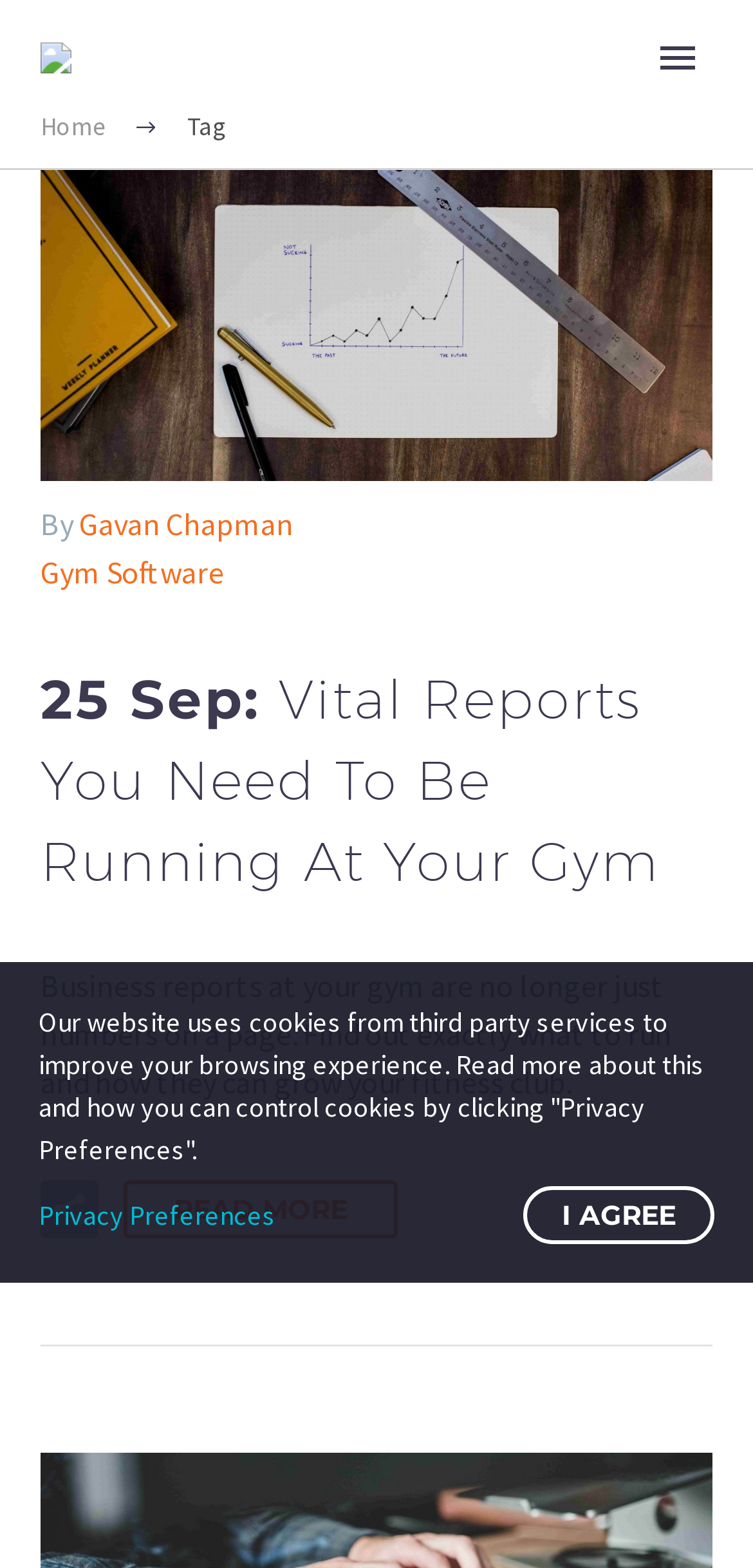What is the title of the first article?
From the screenshot, supply a one-word or short-phrase answer.

Vital Reports You Need To Be Running At Your Gym